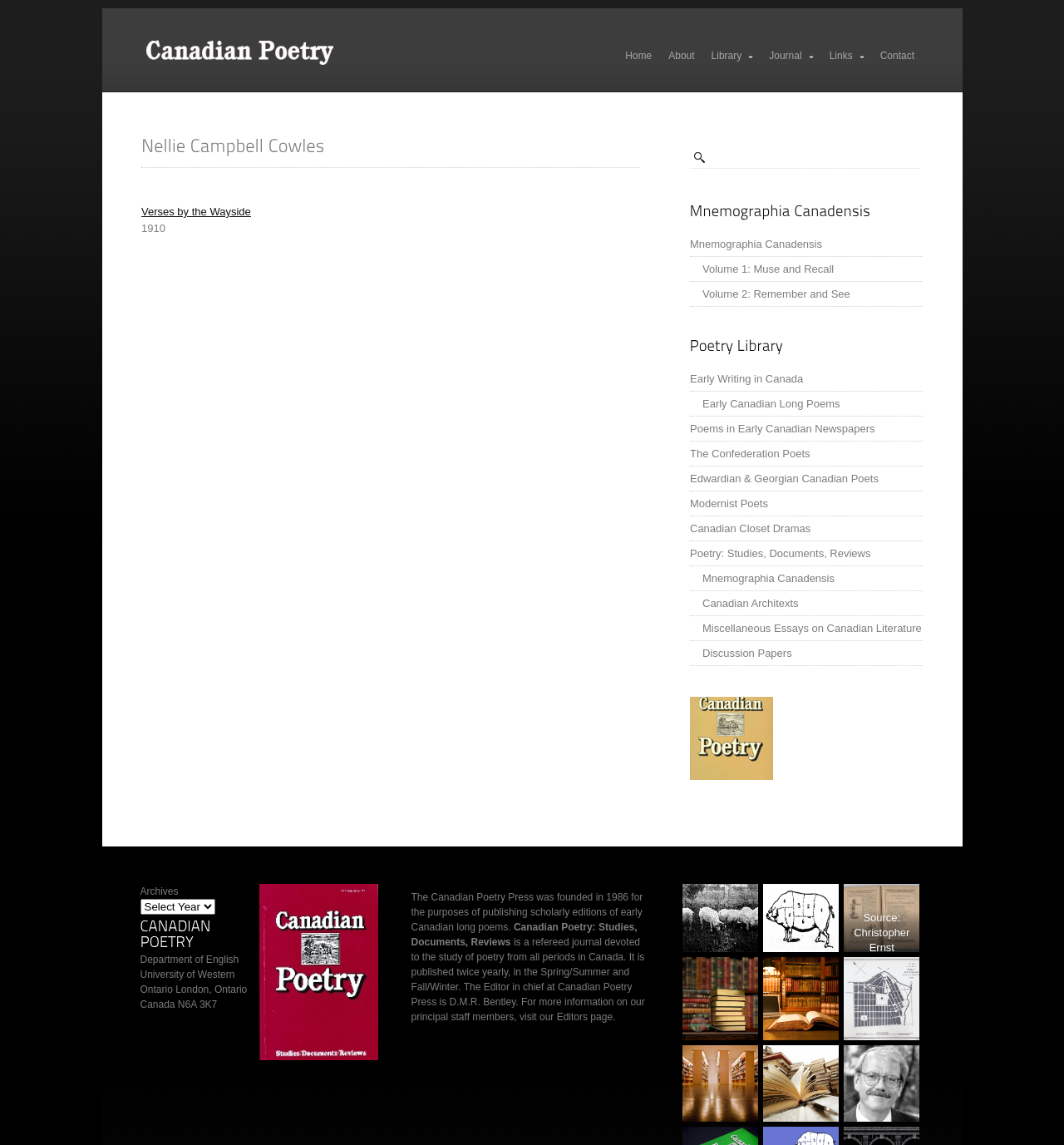Explain the features and main sections of the webpage comprehensively.

The webpage is dedicated to Nellie Campbell Cowles, a Canadian poet. At the top, there is a navigation menu with links to "Home", "About", "Library", "Journal", "Links", and "Contact". Each link has a small image beside it. Below the navigation menu, there is a logo and a search box.

The main content of the page is divided into two sections. On the left, there is a list of links to various poetry collections and publications, including "Mnemographia Canadensis", "Early Writing in Canada", and "Modernist Poets". These links are arranged in a vertical column.

On the right, there is a section with information about the Canadian Poetry Press, a publishing organization. There is a heading "CANADIAN POETRY" and a paragraph of text describing the organization's purpose and mission. Below this, there is a figure with a link, followed by a block of text with information about the journal "Canadian Poetry: Studies, Documents, Reviews". The text includes a description of the journal's focus and publication schedule.

Further down the page, there are more figures with links, which appear to be images or icons. There are also several blocks of text with information about the journal's editors and staff members. At the bottom of the page, there are more figures with links, which may be related to the journal or its publications.

Overall, the webpage is a resource for information about Canadian poetry and the Canadian Poetry Press, with a focus on publications and research in the field.